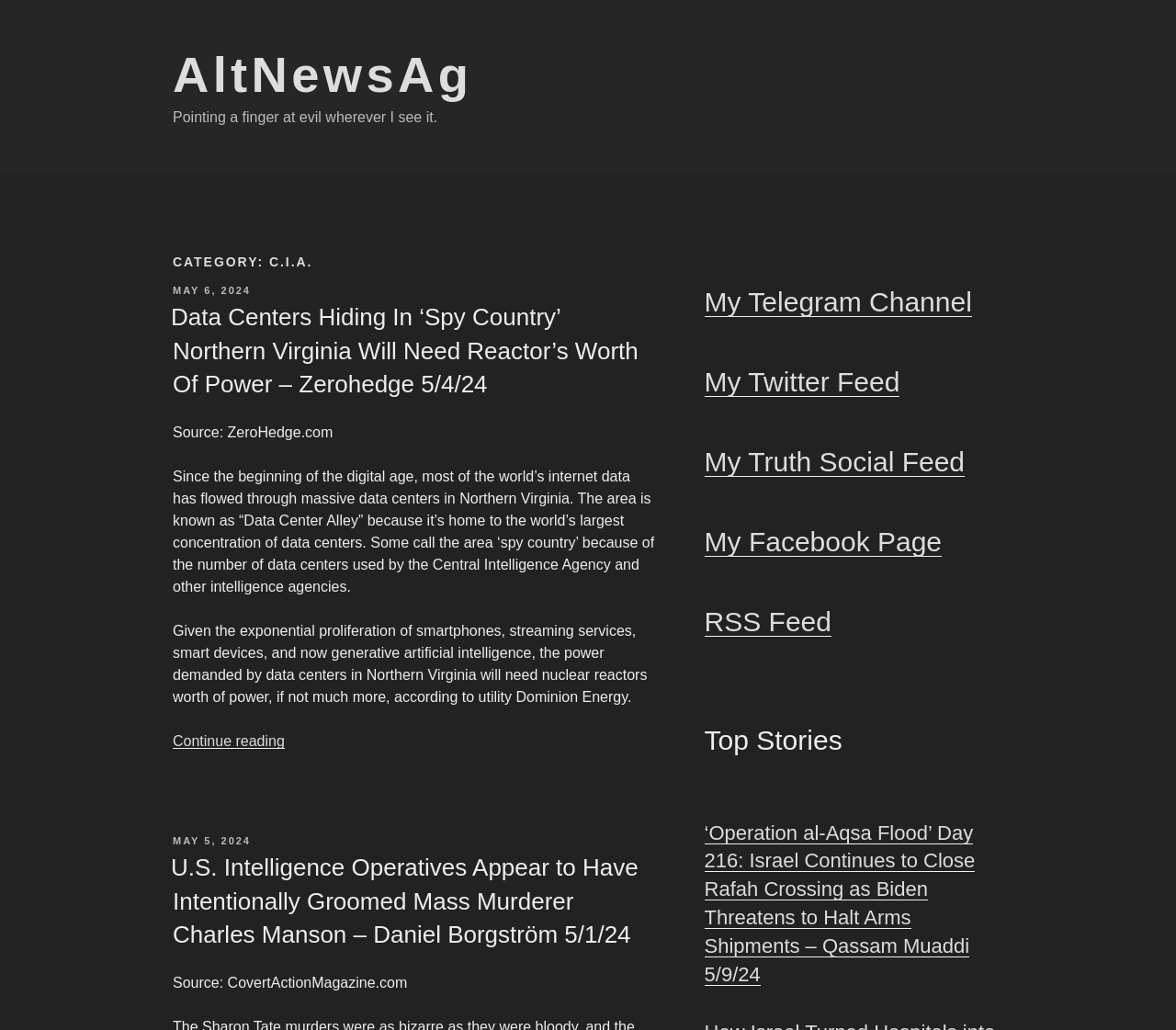How many articles are on the webpage?
Look at the image and answer the question with a single word or phrase.

2